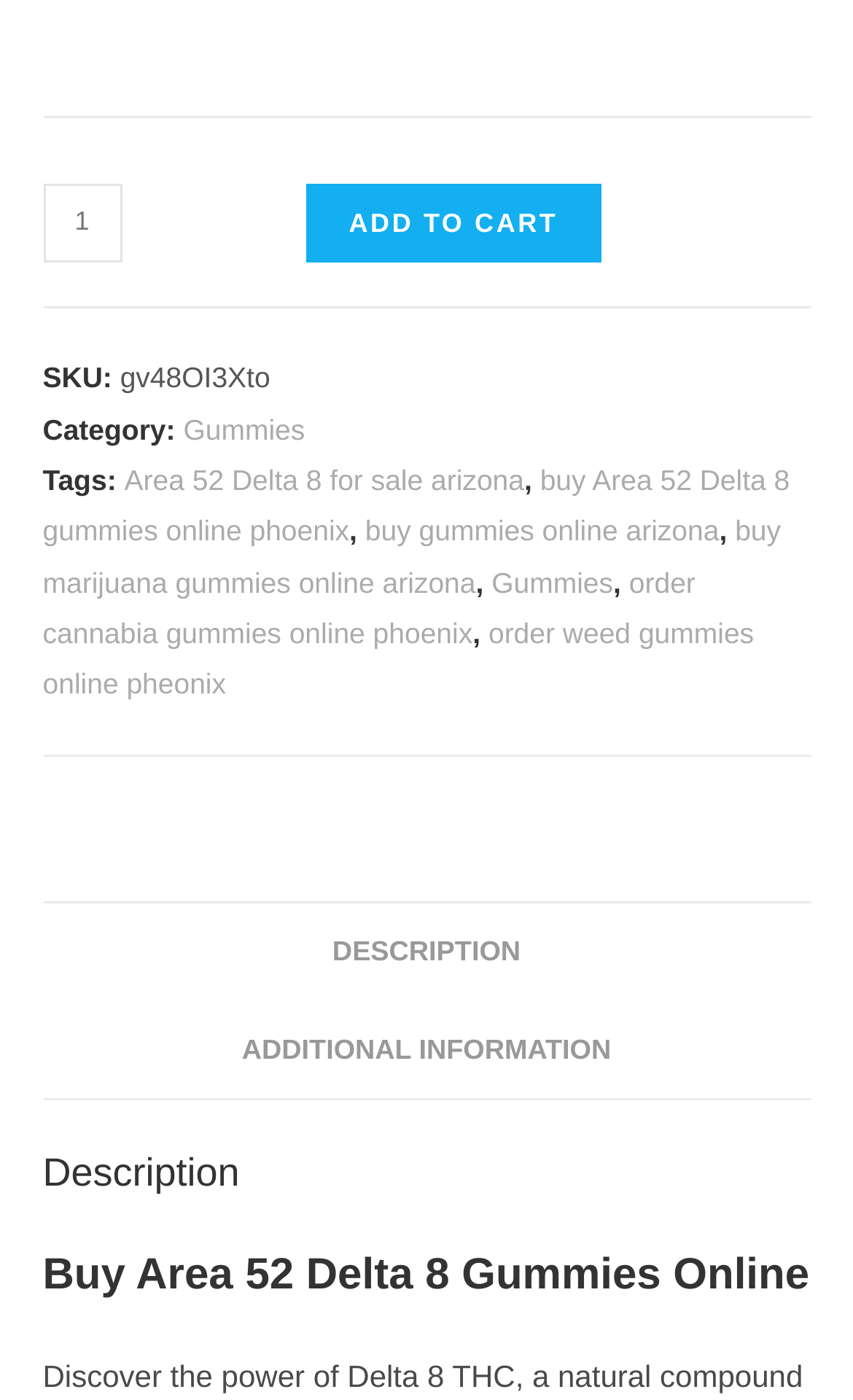Please determine the bounding box coordinates of the area that needs to be clicked to complete this task: 'select quantity'. The coordinates must be four float numbers between 0 and 1, formatted as [left, top, right, bottom].

[0.05, 0.131, 0.142, 0.188]